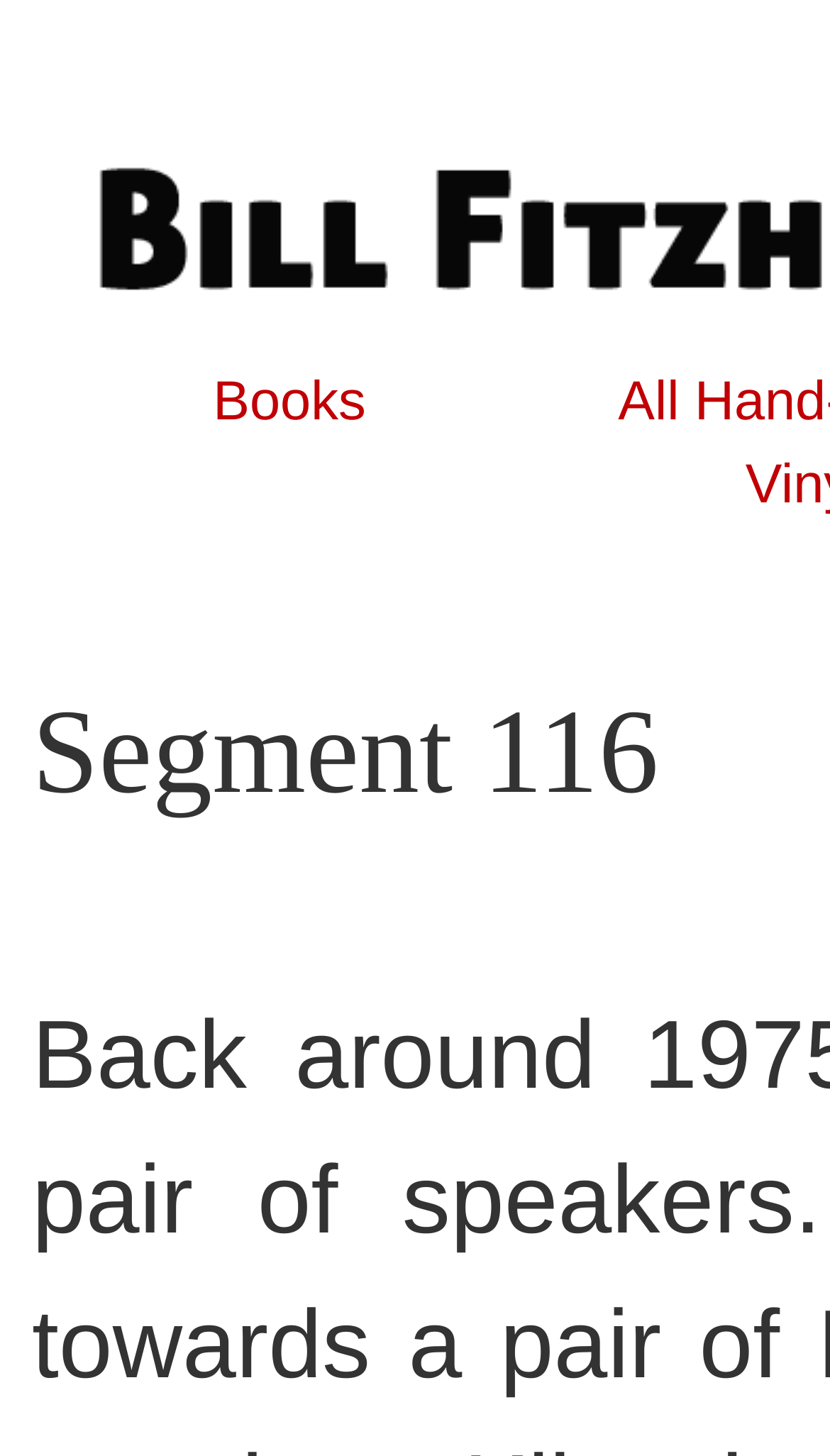Bounding box coordinates must be specified in the format (top-left x, top-left y, bottom-right x, bottom-right y). All values should be floating point numbers between 0 and 1. What are the bounding box coordinates of the UI element described as: Books

[0.257, 0.256, 0.441, 0.297]